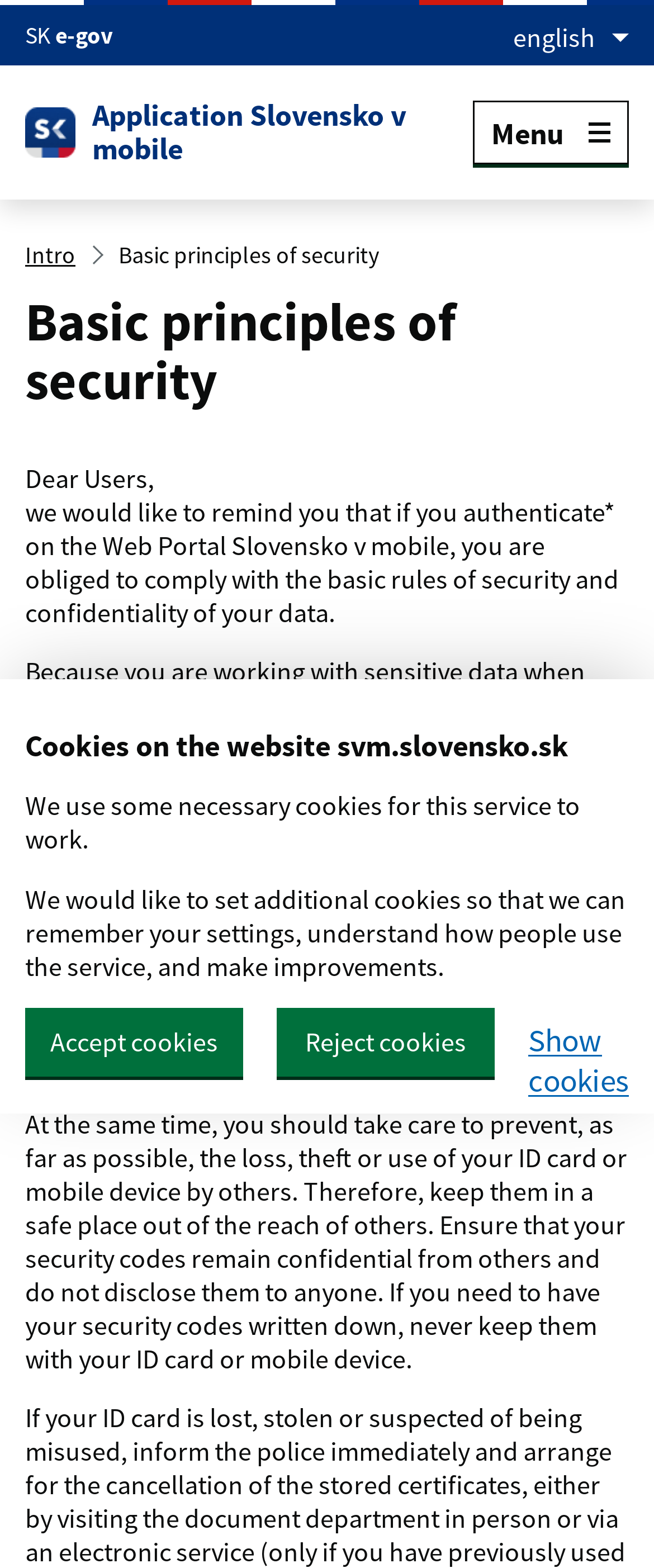Please locate the bounding box coordinates of the element that needs to be clicked to achieve the following instruction: "Contact the website administrator". The coordinates should be four float numbers between 0 and 1, i.e., [left, top, right, bottom].

None